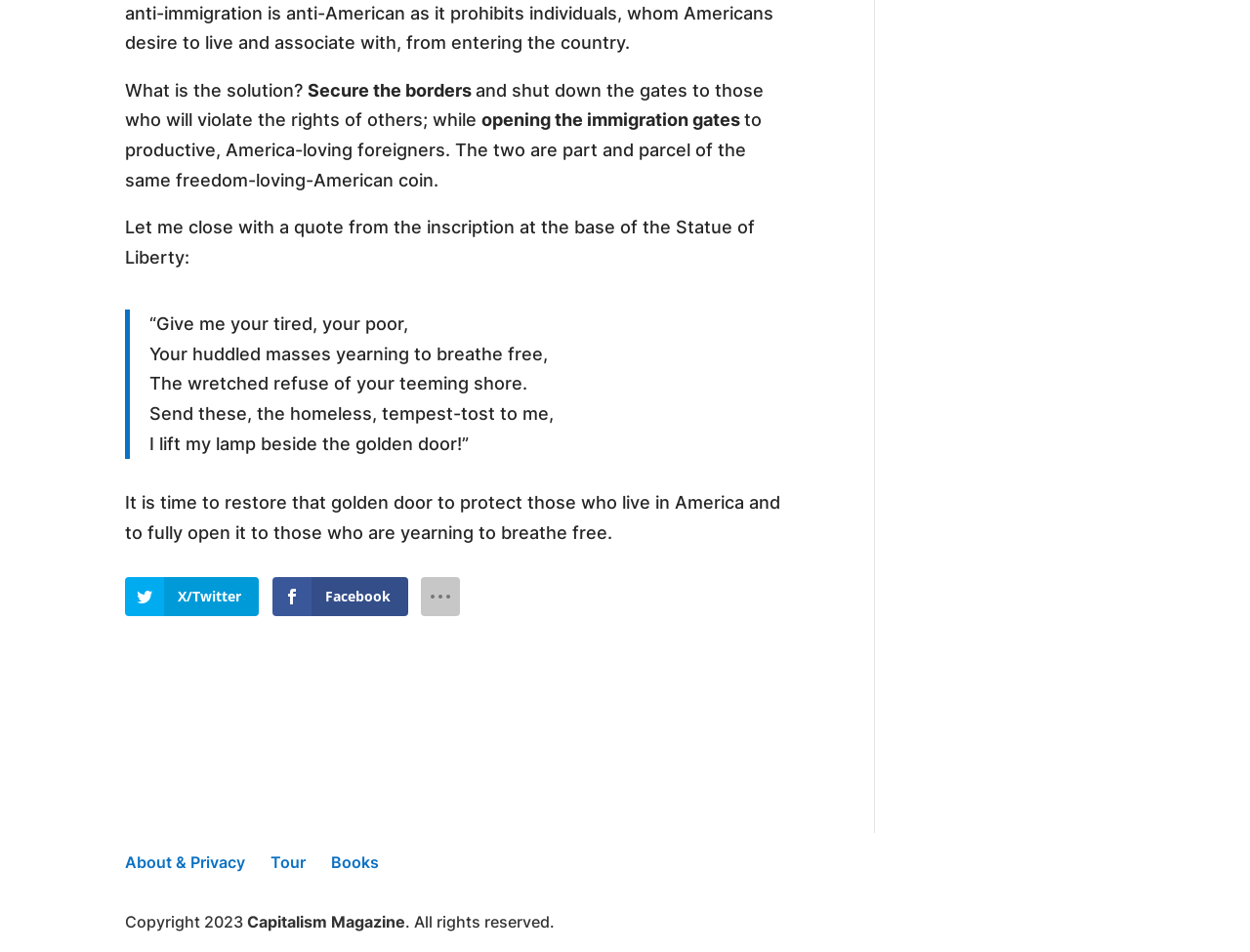Use a single word or phrase to answer the question: What is the quote from the Statue of Liberty?

Give me your tired, your poor...